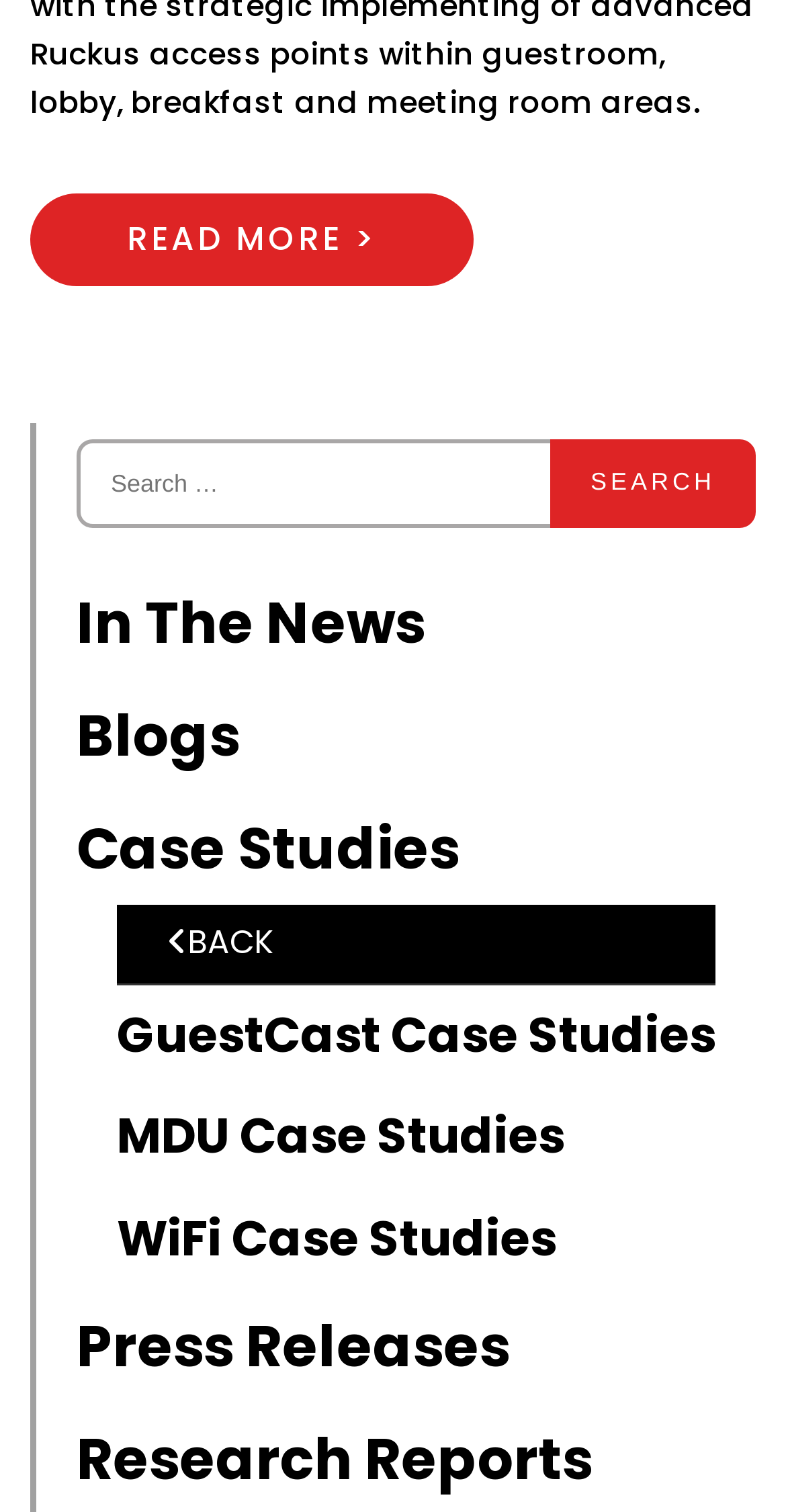Utilize the details in the image to thoroughly answer the following question: What is the text above the search box?

The text above the search box is 'Search for:' which is a static text element with a bounding box of [0.095, 0.286, 0.241, 0.343].